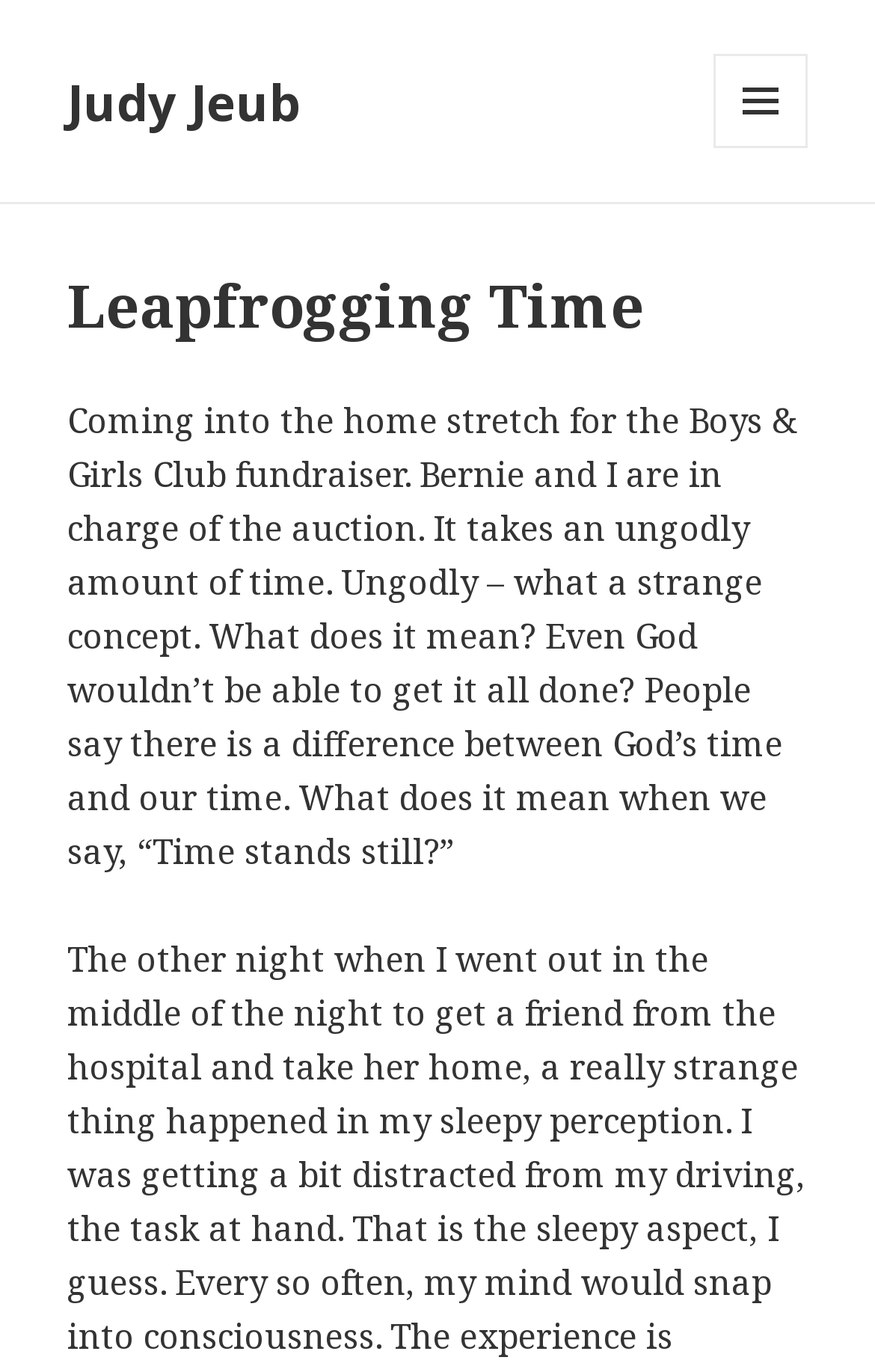Bounding box coordinates must be specified in the format (top-left x, top-left y, bottom-right x, bottom-right y). All values should be floating point numbers between 0 and 1. What are the bounding box coordinates of the UI element described as: Judy Jeub

[0.077, 0.049, 0.344, 0.098]